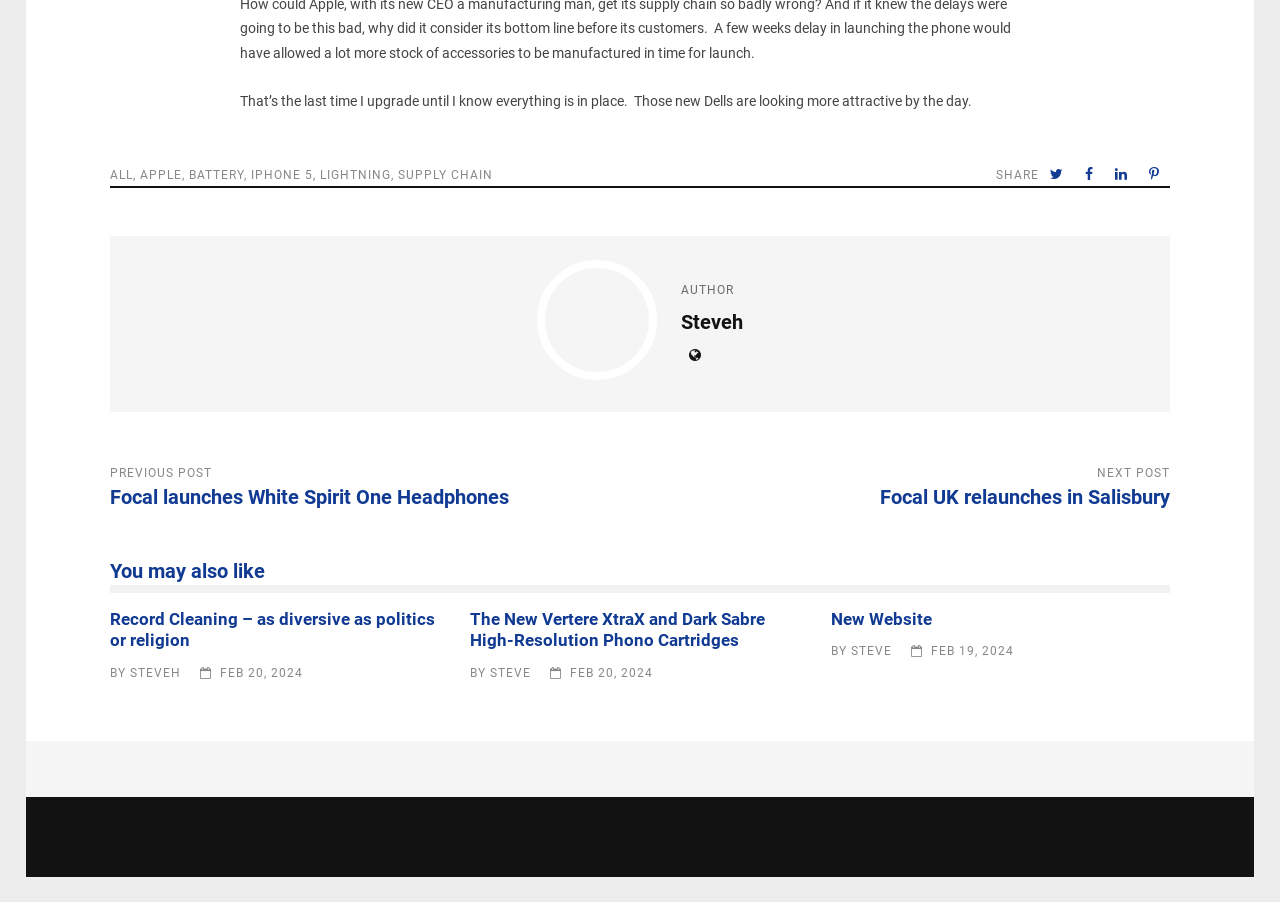Given the webpage screenshot and the description, determine the bounding box coordinates (top-left x, top-left y, bottom-right x, bottom-right y) that define the location of the UI element matching this description: Tweet This!

[0.814, 0.179, 0.839, 0.206]